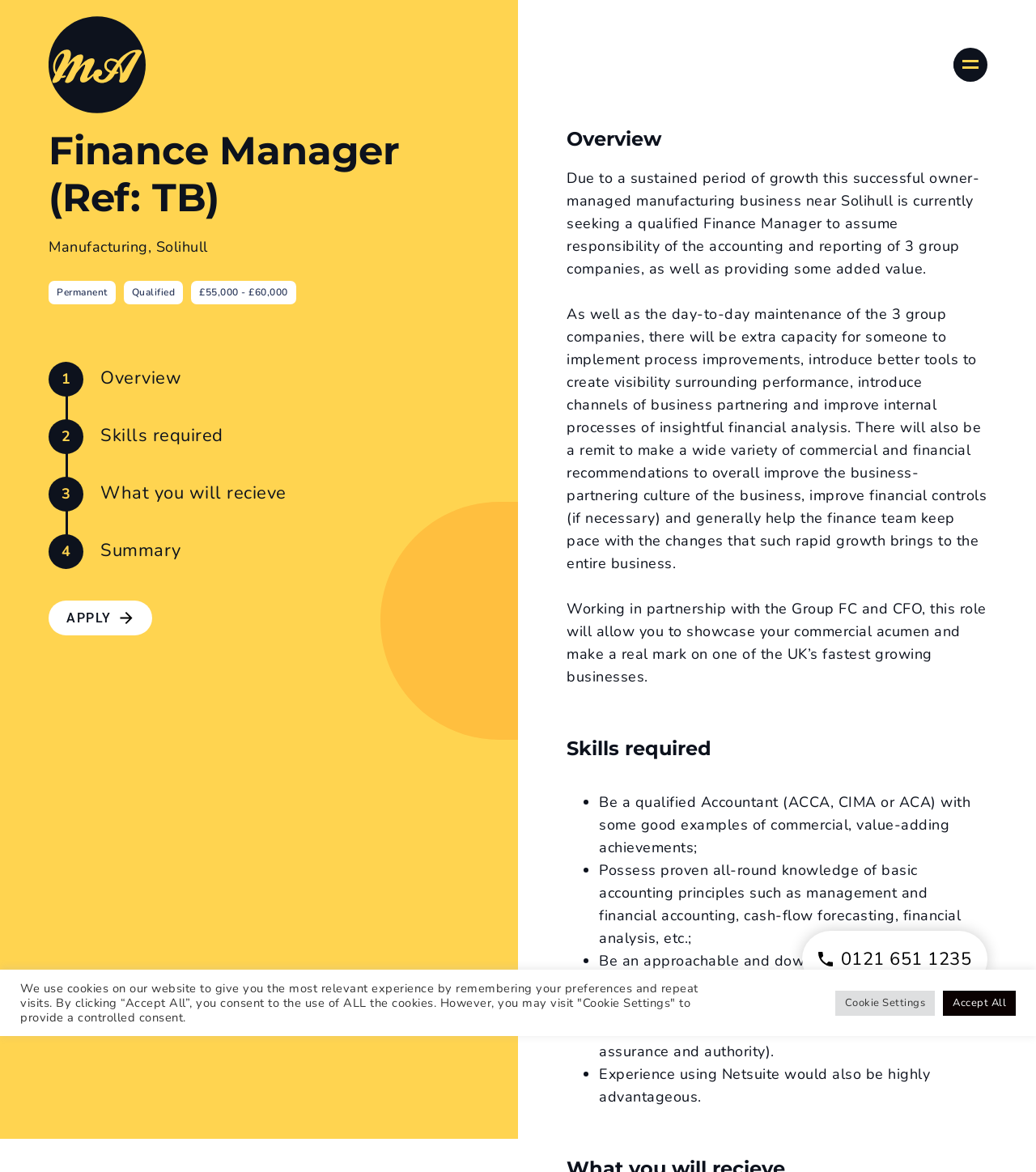Please provide a comprehensive answer to the question based on the screenshot: What is the job title of the vacancy?

The job title of the vacancy can be found in the heading element 'Finance Manager (Ref: TB)' which is located at the top of the webpage, indicating that the webpage is about a job vacancy for a Finance Manager.